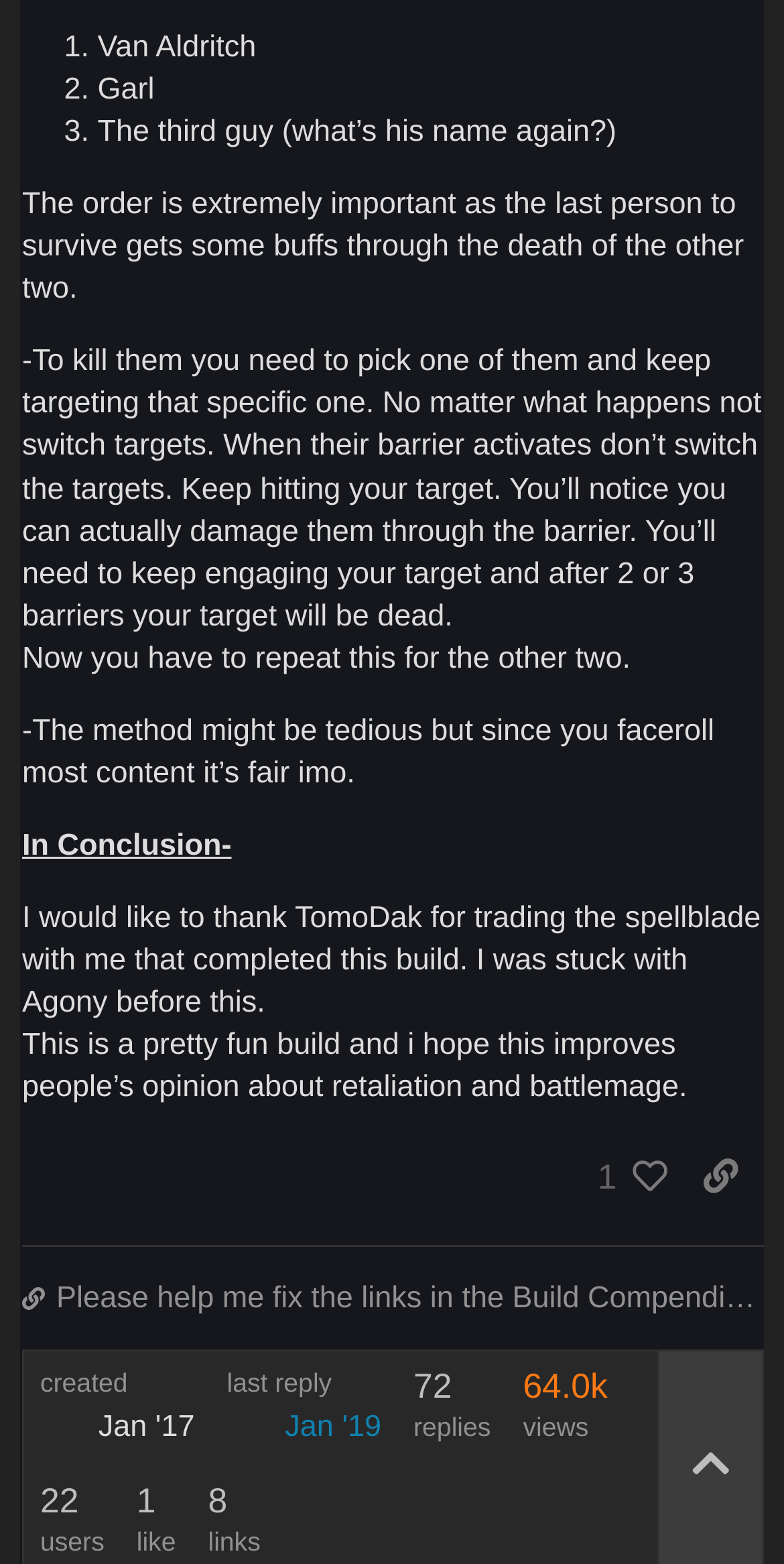Locate the bounding box coordinates of the segment that needs to be clicked to meet this instruction: "Click the 'share a link to this post' button".

[0.864, 0.727, 0.974, 0.777]